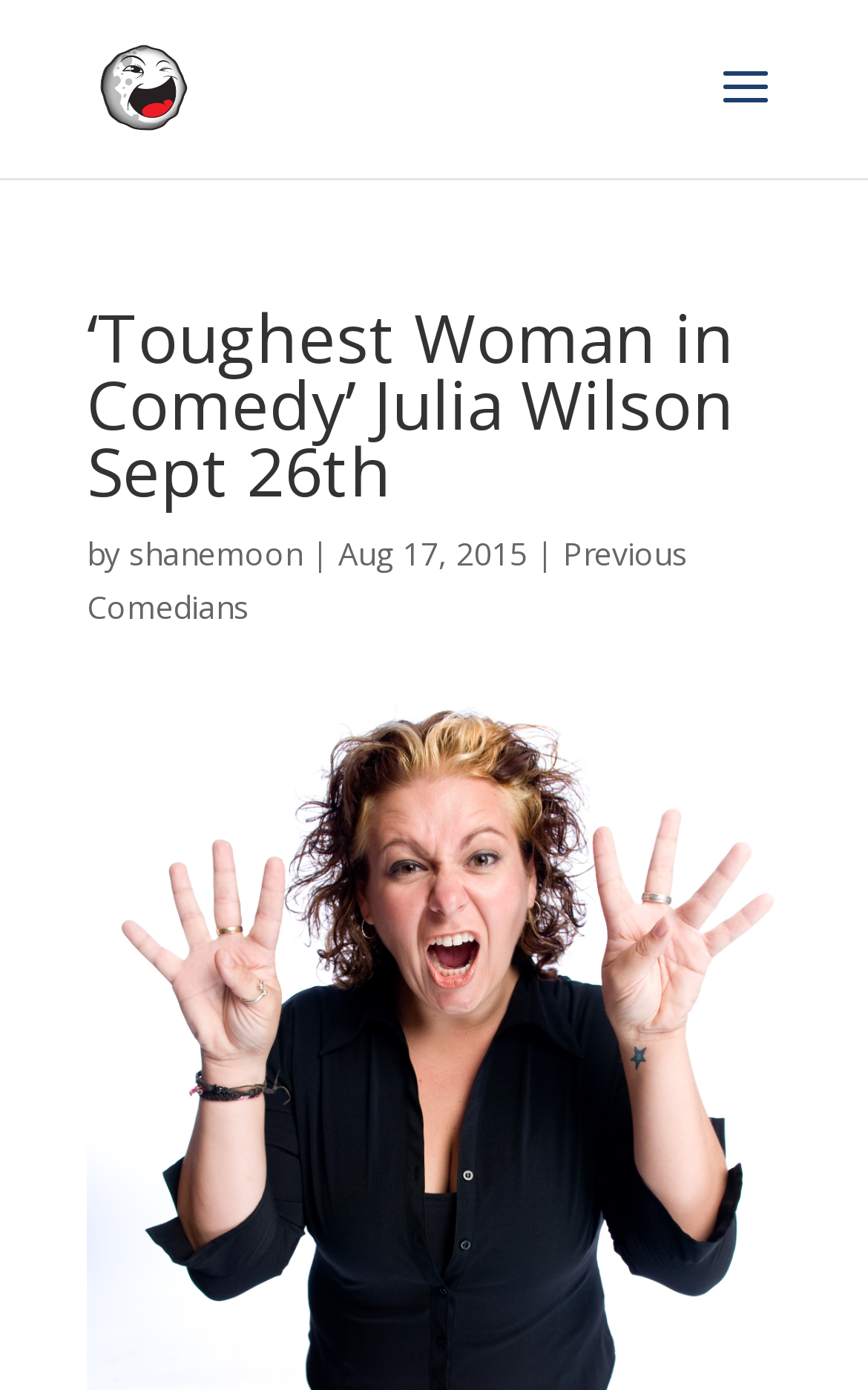Respond to the following question with a brief word or phrase:
When was the article about Julia Wilson published?

Aug 17, 2015